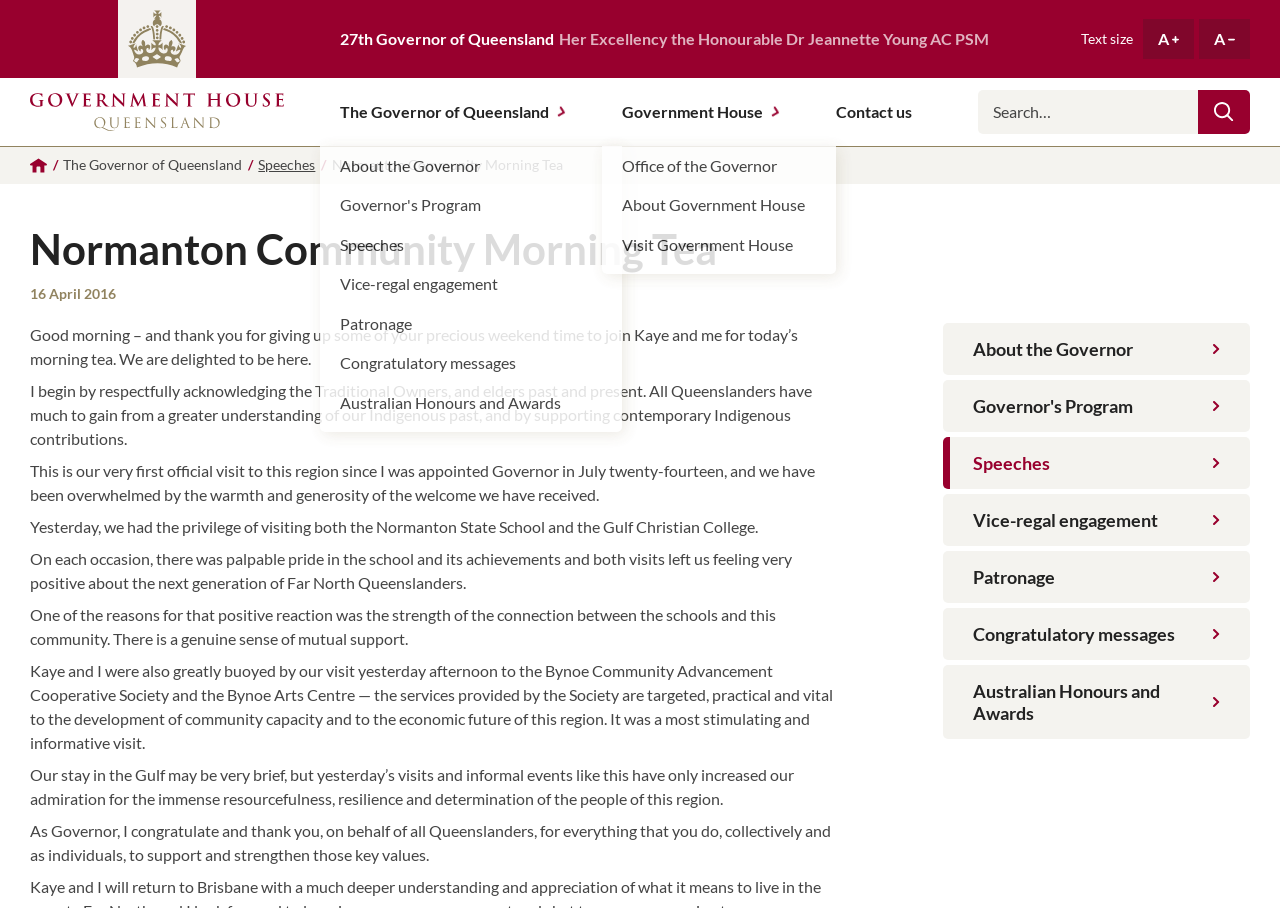Identify the bounding box coordinates of the section to be clicked to complete the task described by the following instruction: "Learn about the Governor's program". The coordinates should be four float numbers between 0 and 1, formatted as [left, top, right, bottom].

[0.25, 0.204, 0.486, 0.247]